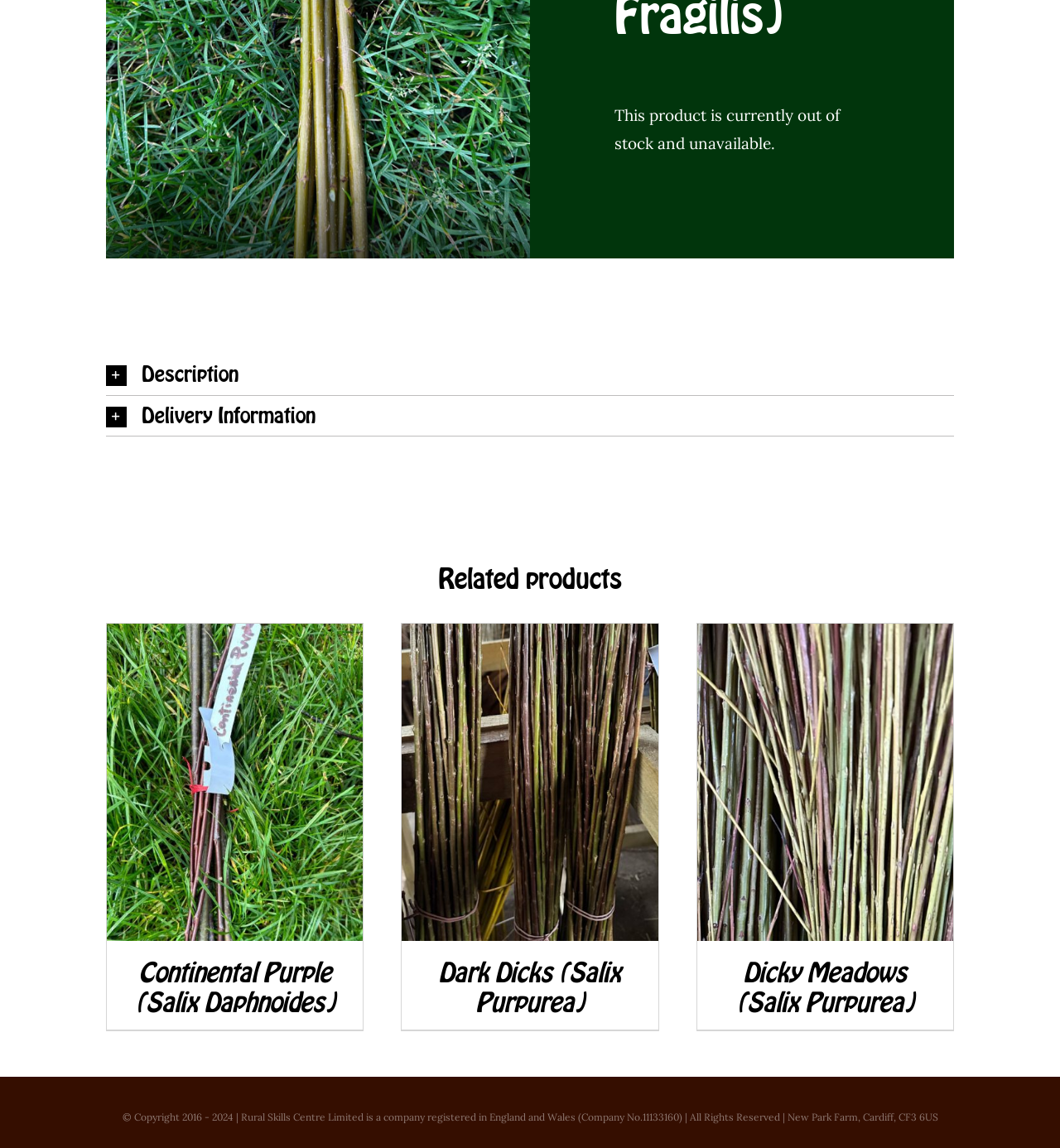Identify the bounding box of the UI element that matches this description: "Delivery Information".

[0.1, 0.345, 0.9, 0.38]